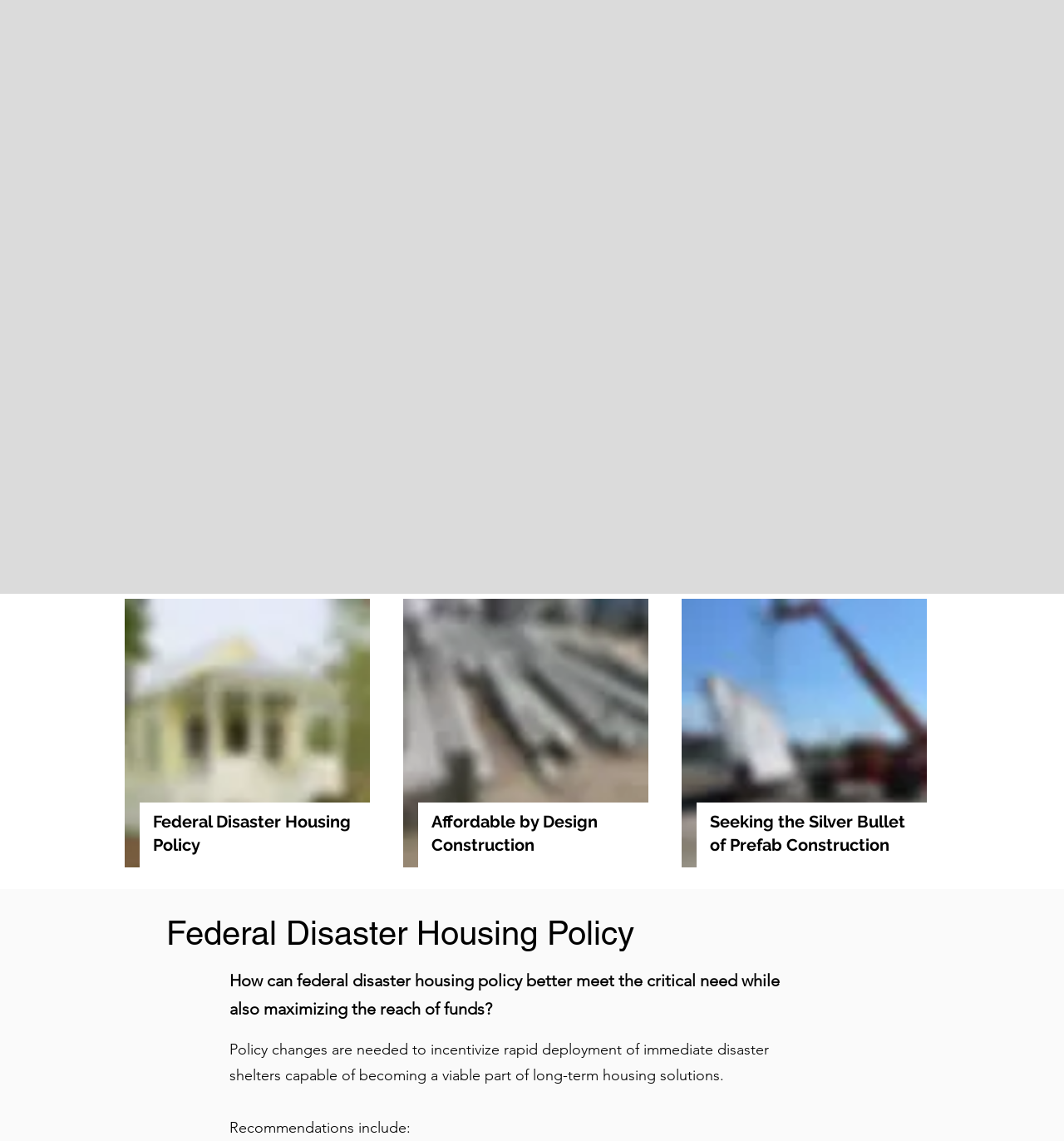Find and provide the bounding box coordinates for the UI element described with: "Federal Disaster Housing Policy".

[0.143, 0.712, 0.329, 0.749]